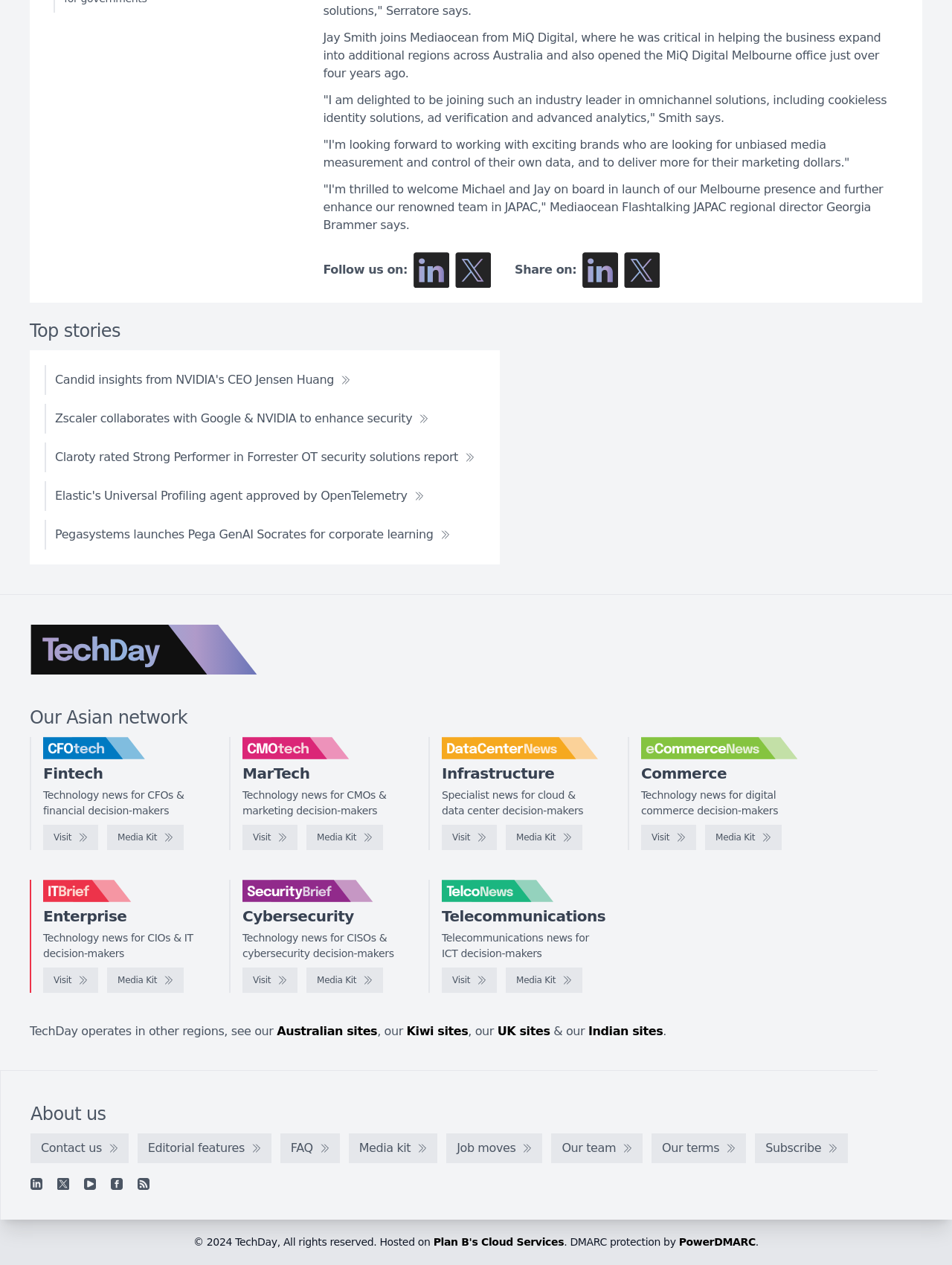From the webpage screenshot, predict the bounding box coordinates (top-left x, top-left y, bottom-right x, bottom-right y) for the UI element described here: Plan B's Cloud Services

[0.455, 0.977, 0.592, 0.986]